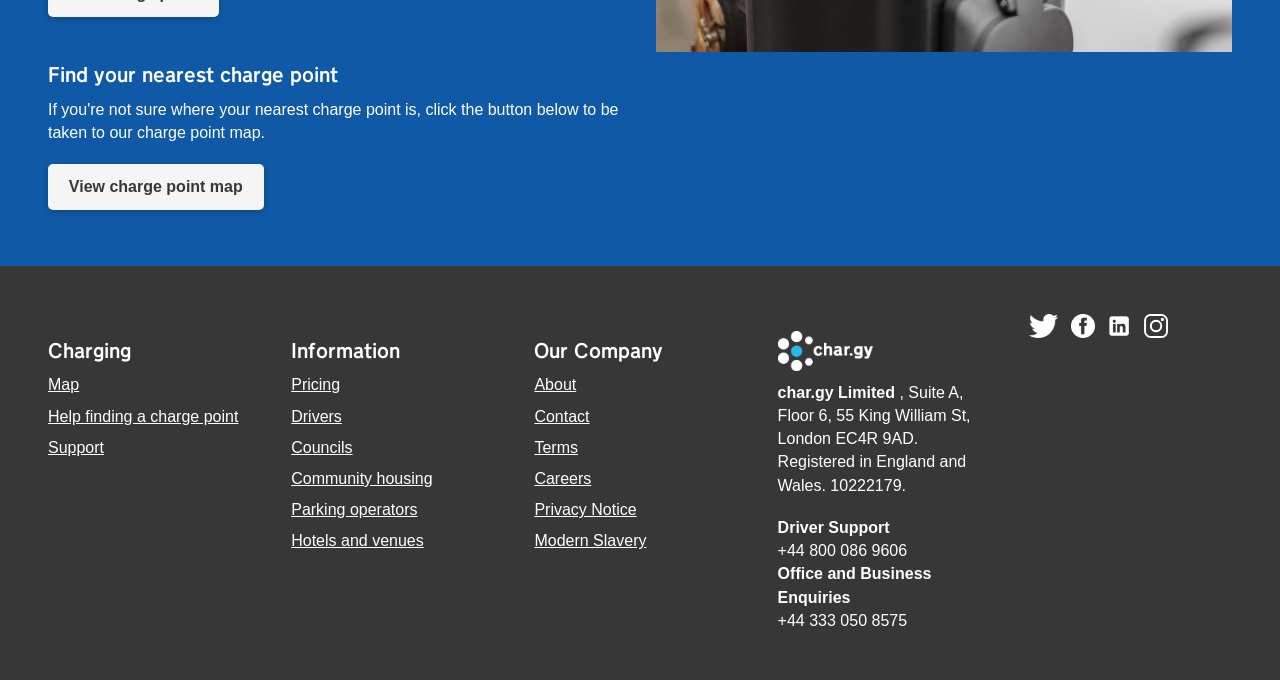Find the bounding box coordinates for the HTML element described in this sentence: "Modern Slavery". Provide the coordinates as four float numbers between 0 and 1, in the format [left, top, right, bottom].

[0.418, 0.778, 0.505, 0.813]